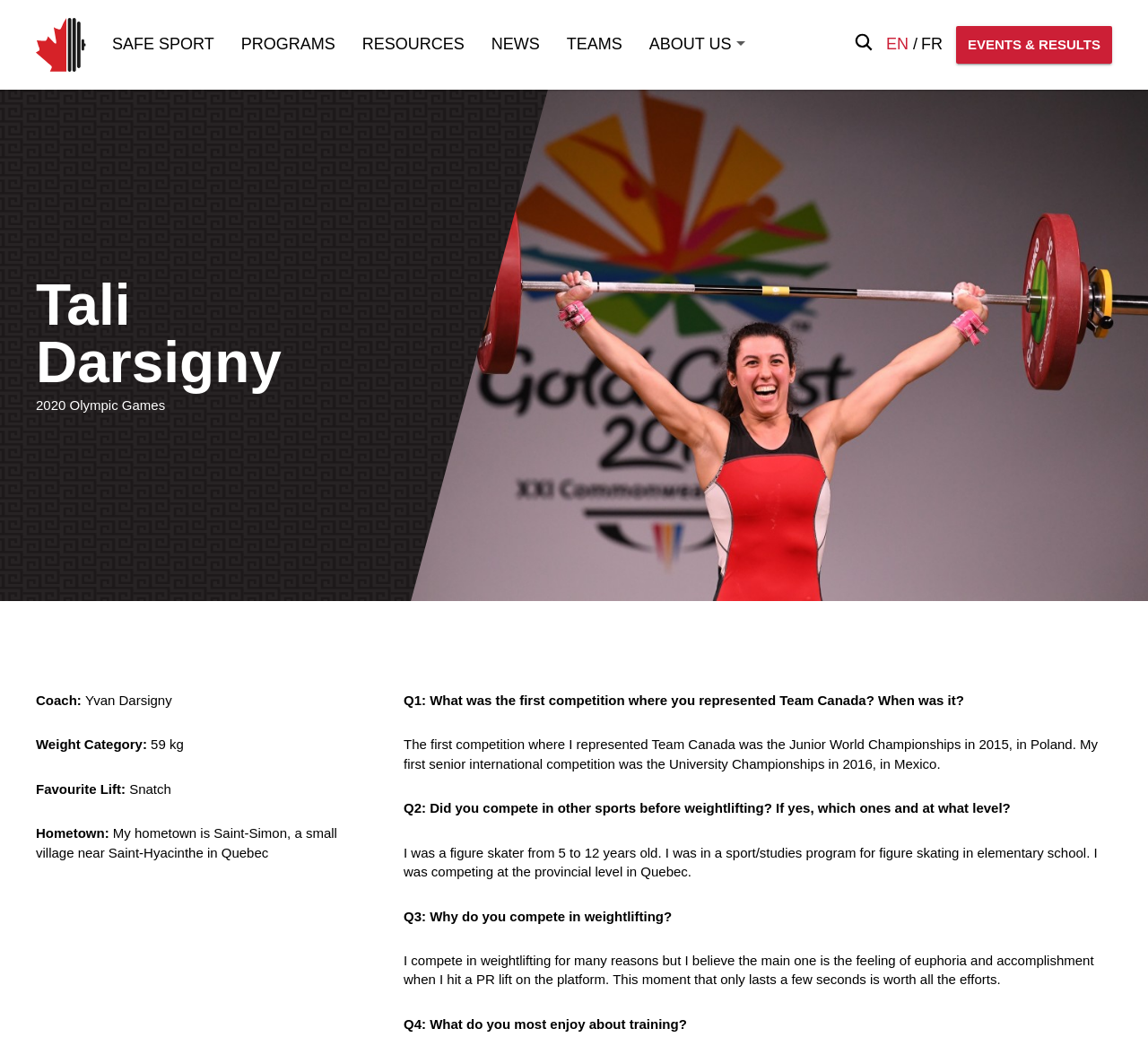Determine the bounding box coordinates for the area you should click to complete the following instruction: "Click on the 'PROGRAMS' link".

[0.21, 0.026, 0.292, 0.06]